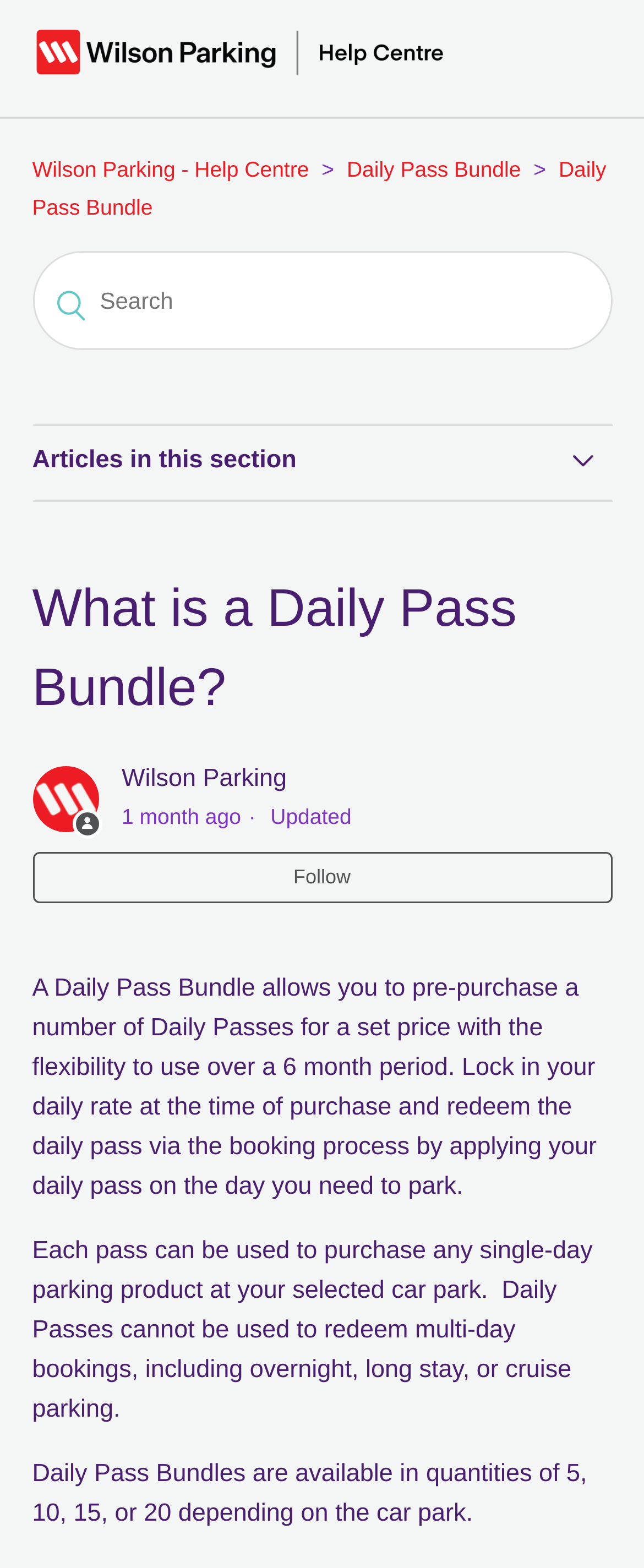Using the information from the screenshot, answer the following question thoroughly:
How many Daily Passes can be purchased in a bundle?

I determined the answer by reading the static text element that explains the details of Daily Pass Bundles, which states that they are available in quantities of 5, 10, 15, or 20 depending on the car park.